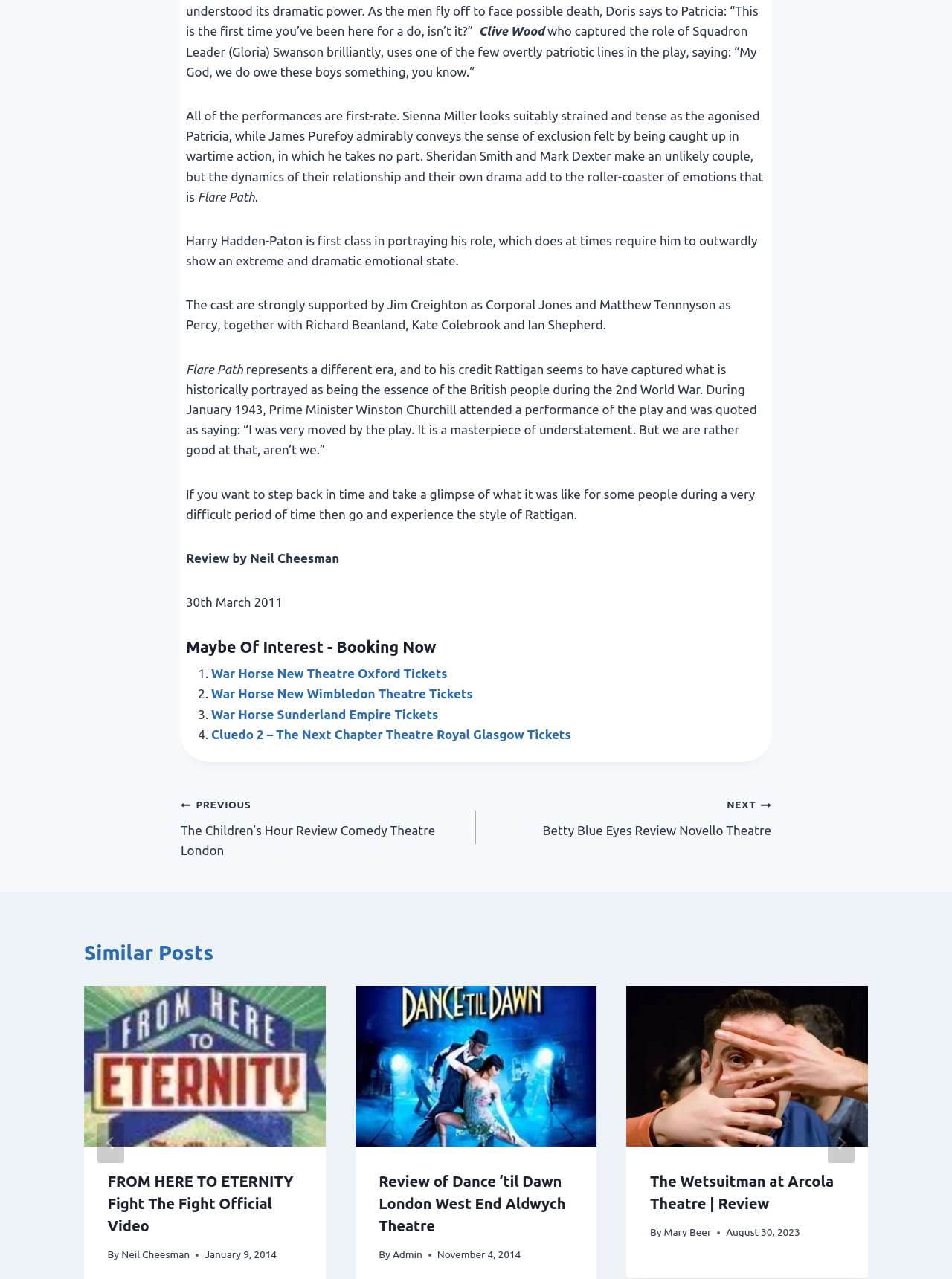Answer the question briefly using a single word or phrase: 
What is the date of the review?

30th March 2011